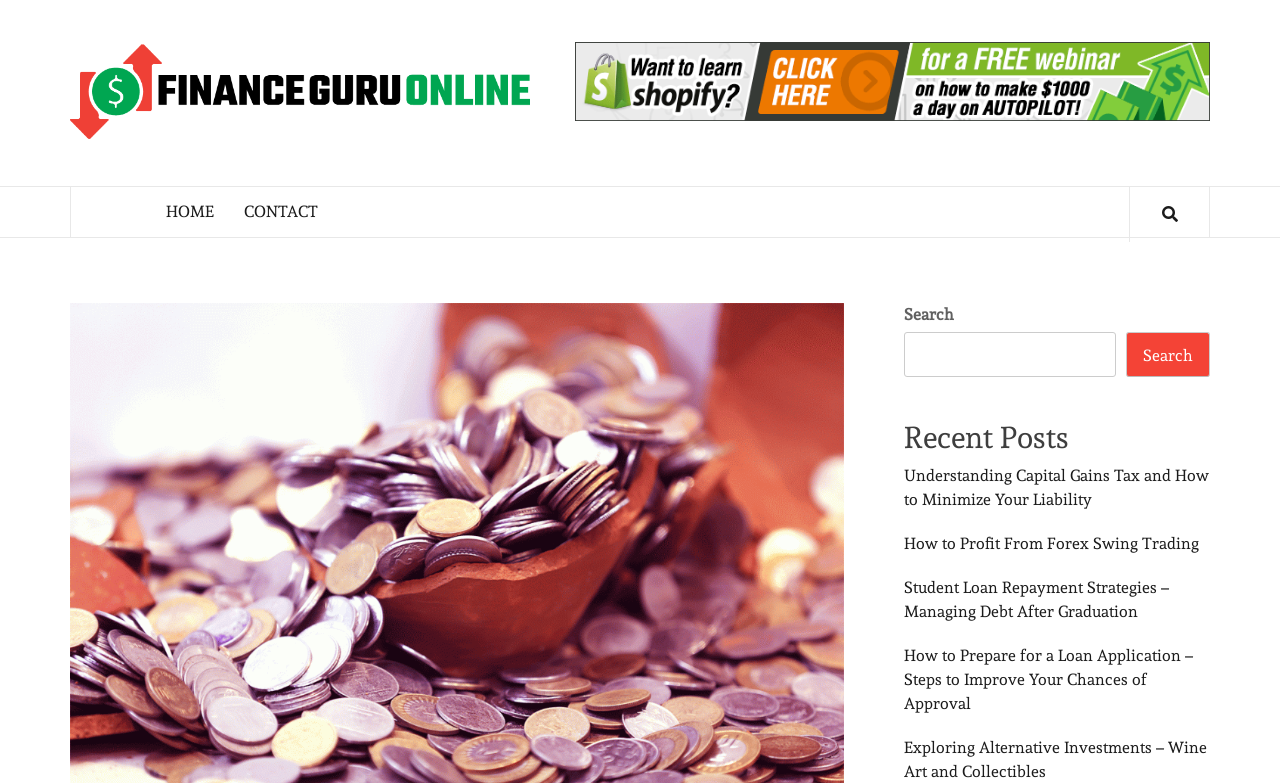Given the element description: "parent_node: FINANCE GURU ONLINE", predict the bounding box coordinates of this UI element. The coordinates must be four float numbers between 0 and 1, given as [left, top, right, bottom].

[0.055, 0.054, 0.414, 0.183]